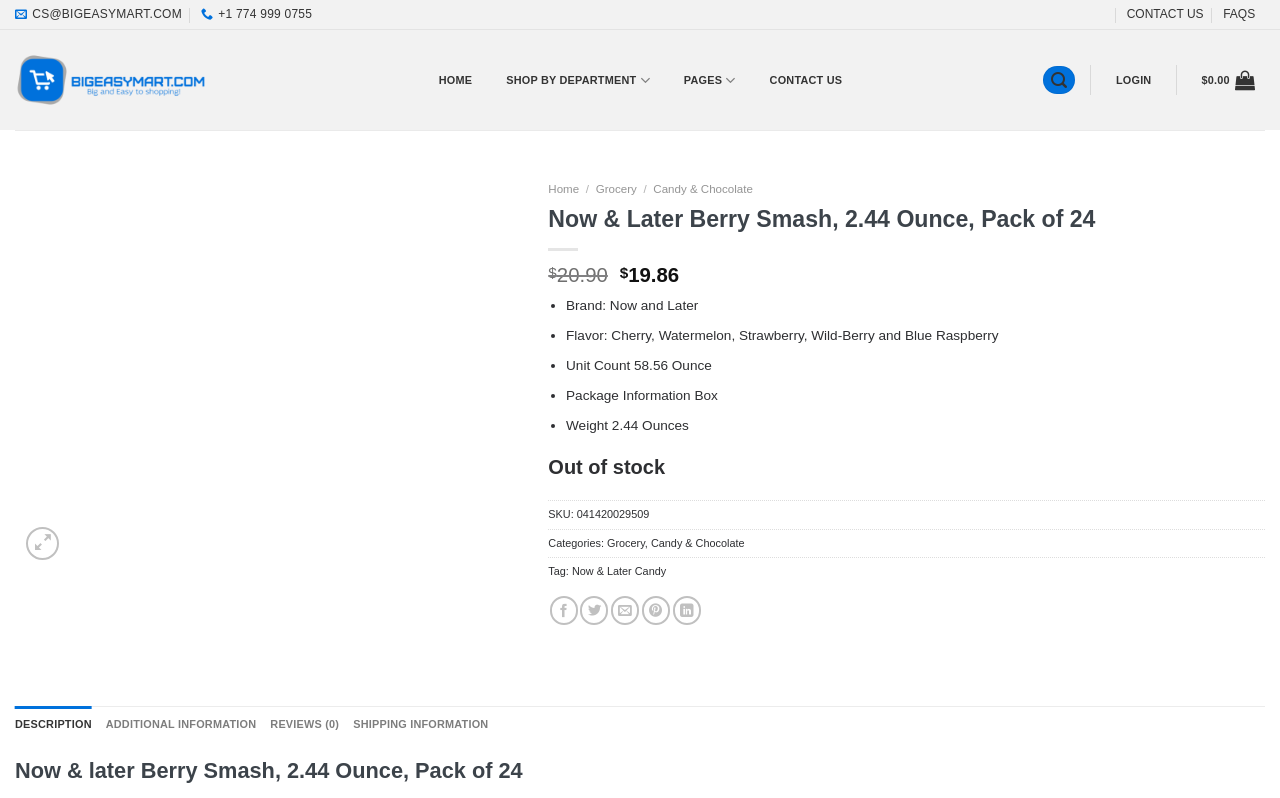Please locate the bounding box coordinates of the element's region that needs to be clicked to follow the instruction: "View product details". The bounding box coordinates should be provided as four float numbers between 0 and 1, i.e., [left, top, right, bottom].

[0.012, 0.453, 0.337, 0.472]